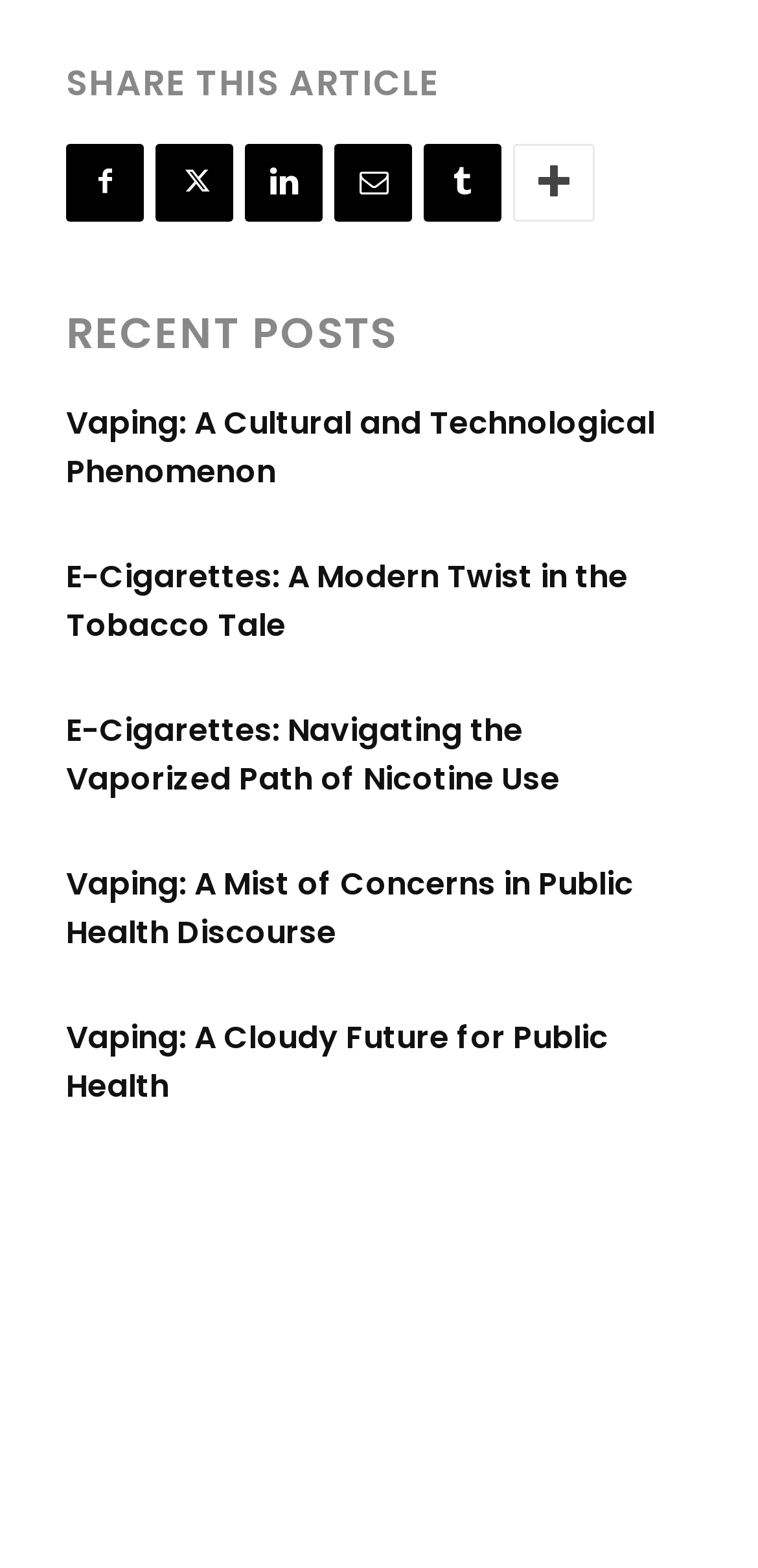Could you determine the bounding box coordinates of the clickable element to complete the instruction: "Share this article"? Provide the coordinates as four float numbers between 0 and 1, i.e., [left, top, right, bottom].

[0.087, 0.041, 0.581, 0.065]